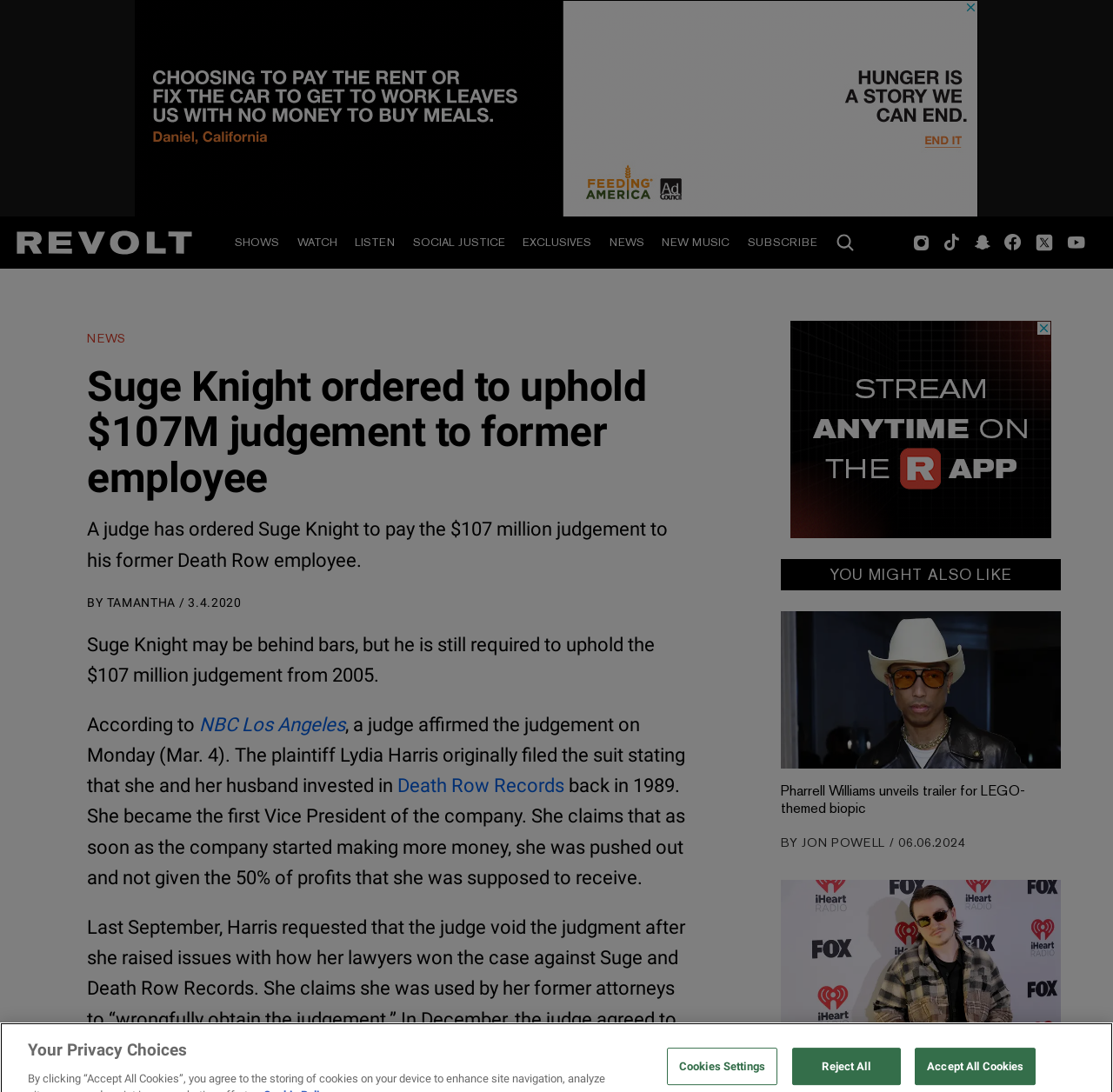What is the percentage of the judgement that the attorneys were ordered to receive?
Using the image as a reference, answer with just one word or a short phrase.

40%